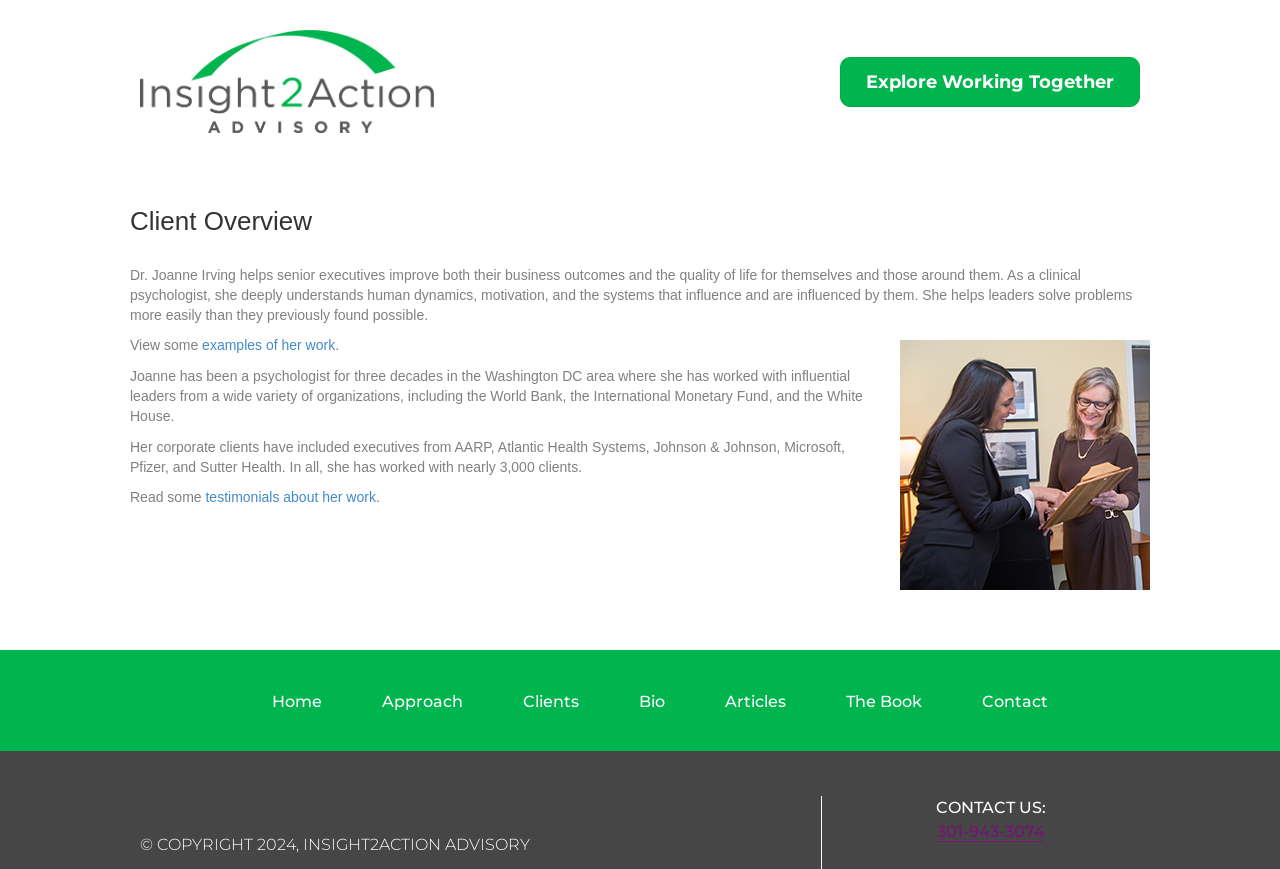Respond to the question with just a single word or phrase: 
What is the phone number to contact Dr. Joanne Irving?

301-943-3074